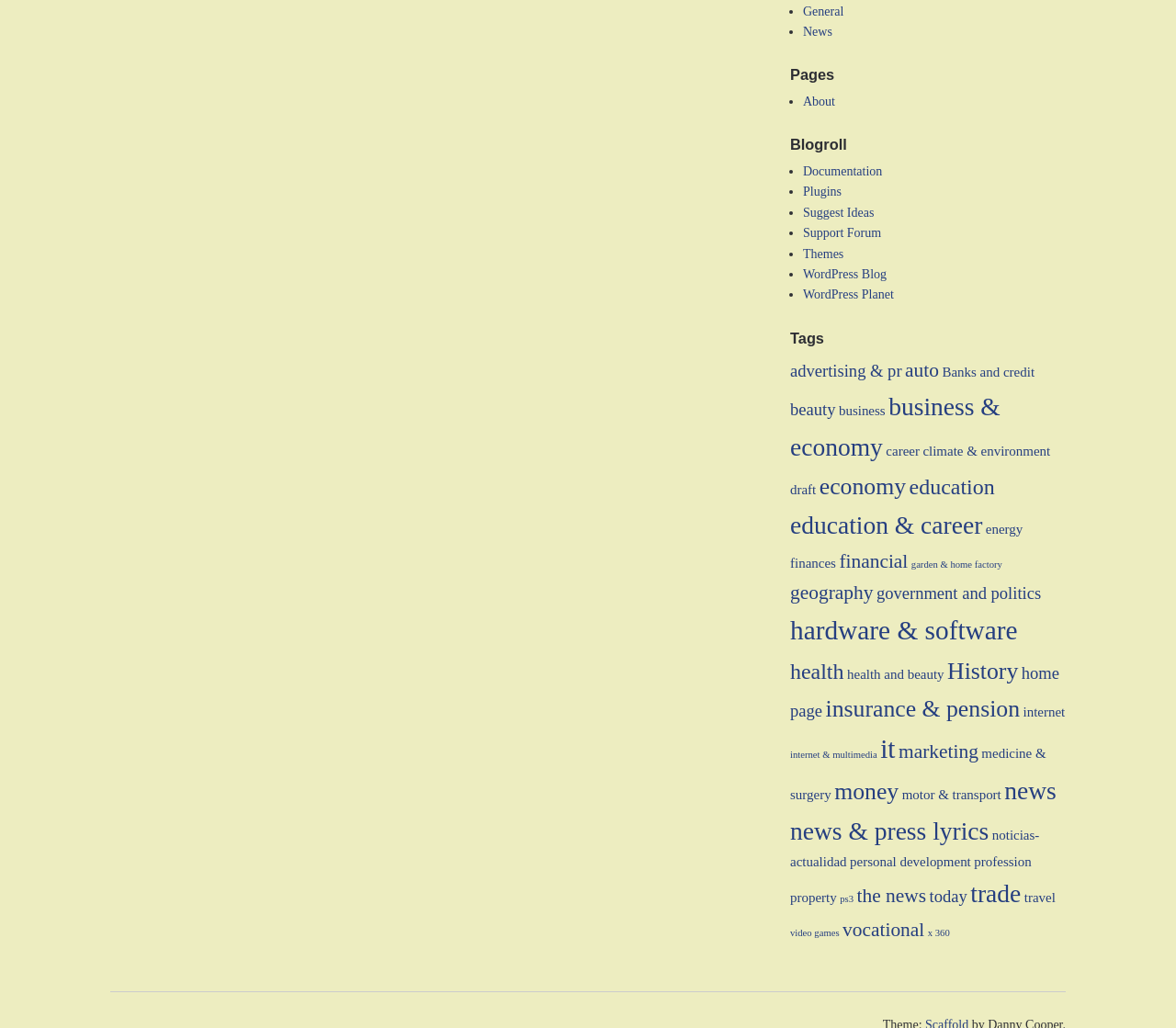How are the links organized on this webpage?
Using the details shown in the screenshot, provide a comprehensive answer to the question.

The links on this webpage are organized by category, with headings such as 'Pages', 'Blogroll', and 'Tags' grouping related links together. Within each category, the links are listed in a specific order, with bullet points or other formatting to distinguish between them.